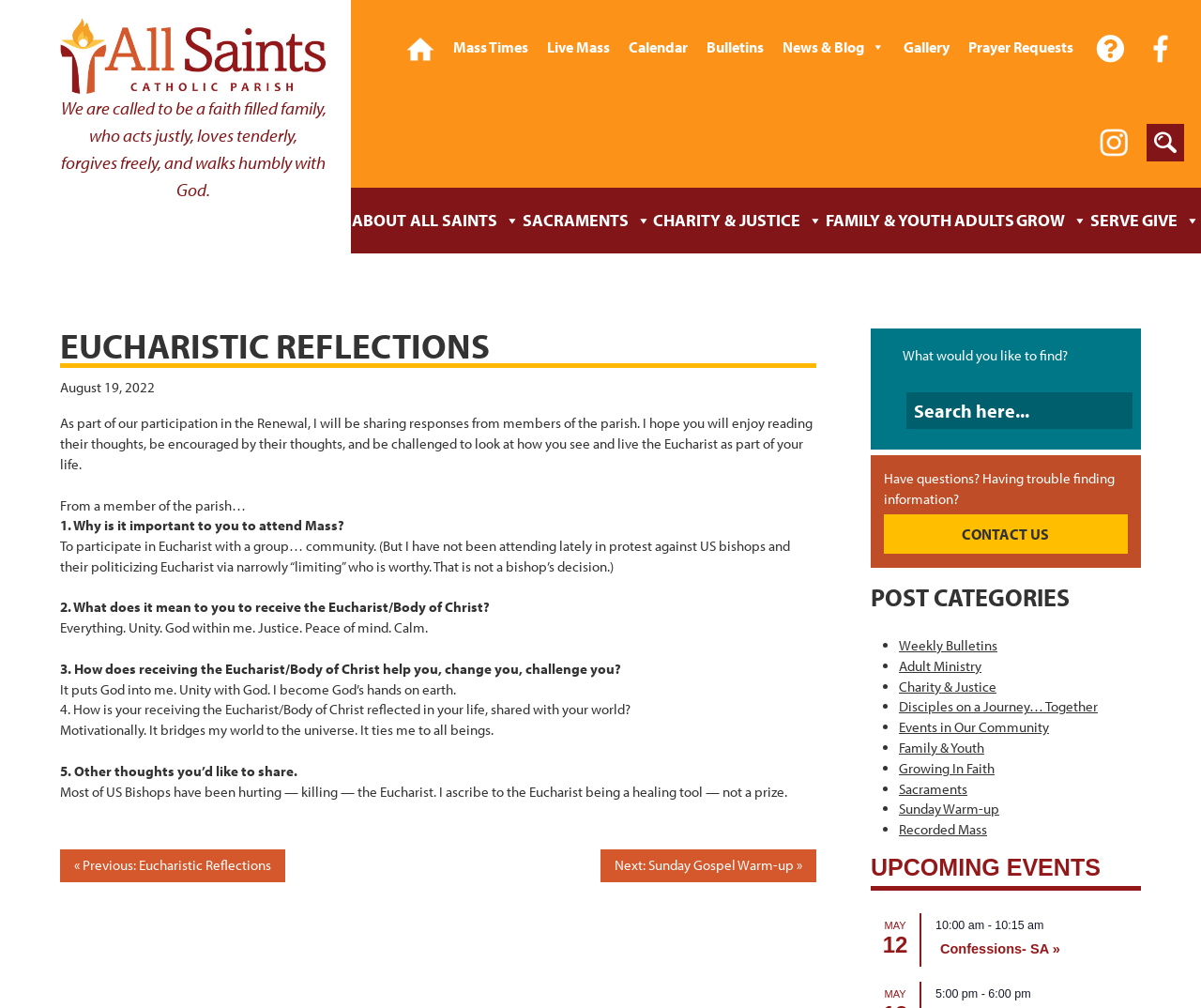Provide a comprehensive description of the webpage.

This webpage is about Eucharistic Reflections from All Saints Catholic Parish Evansville. At the top, there is a figure with a link to the parish's website and an image of the parish's logo. Below it, there is a quote about being a faith-filled family.

The main content of the page is an article with the title "Eucharistic Reflections" and a date, August 19, 2022. The article shares responses from a member of the parish, answering questions about the importance of attending Mass, the meaning of receiving the Eucharist, and how it affects their life.

There are five questions in total, with the member's thoughts and reflections provided for each question. The responses are personal and introspective, discussing the importance of community, unity with God, and the impact of receiving the Eucharist on their life.

On the top-right side of the page, there are several links to different sections of the website, including Mass Times, Live Mass, Calendar, Bulletins, News & Blog, Gallery, Prayer Requests, Contact Us, Facebook, and Instagram.

Below the article, there is a navigation section with links to previous and next posts. On the right side, there is a search bar with a prompt "What would you like to find?" and a button to submit the search.

Further down, there are sections for Post Categories and Upcoming Events. The Post Categories section lists various categories, including Weekly Bulletins, Adult Ministry, Charity & Justice, and more. The Upcoming Events section displays a list of events with dates.

At the very bottom of the page, there is a section with a heading "UPCOMING EVENTS" and a time element displaying the month and day of an upcoming event.